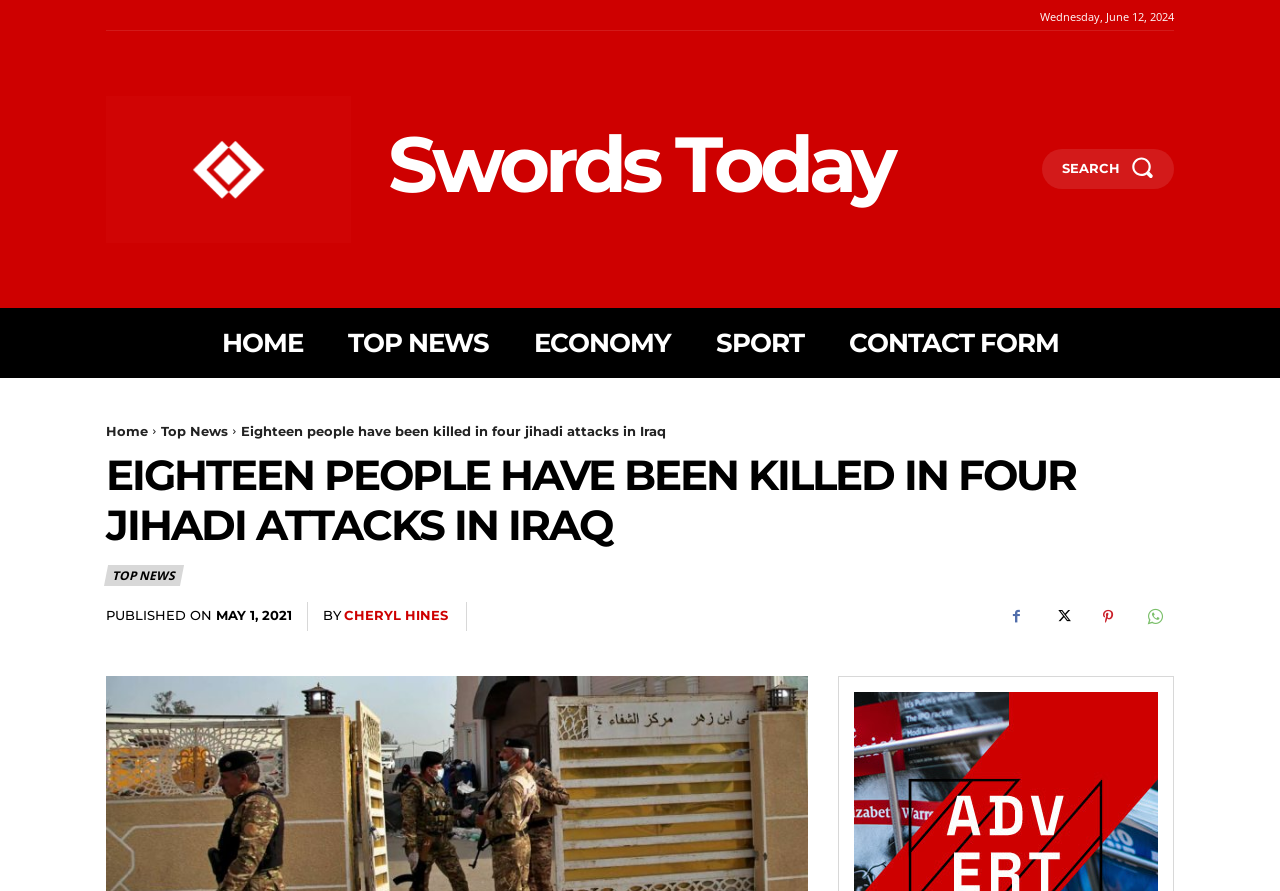Please indicate the bounding box coordinates for the clickable area to complete the following task: "Go to home page". The coordinates should be specified as four float numbers between 0 and 1, i.e., [left, top, right, bottom].

[0.173, 0.345, 0.236, 0.424]